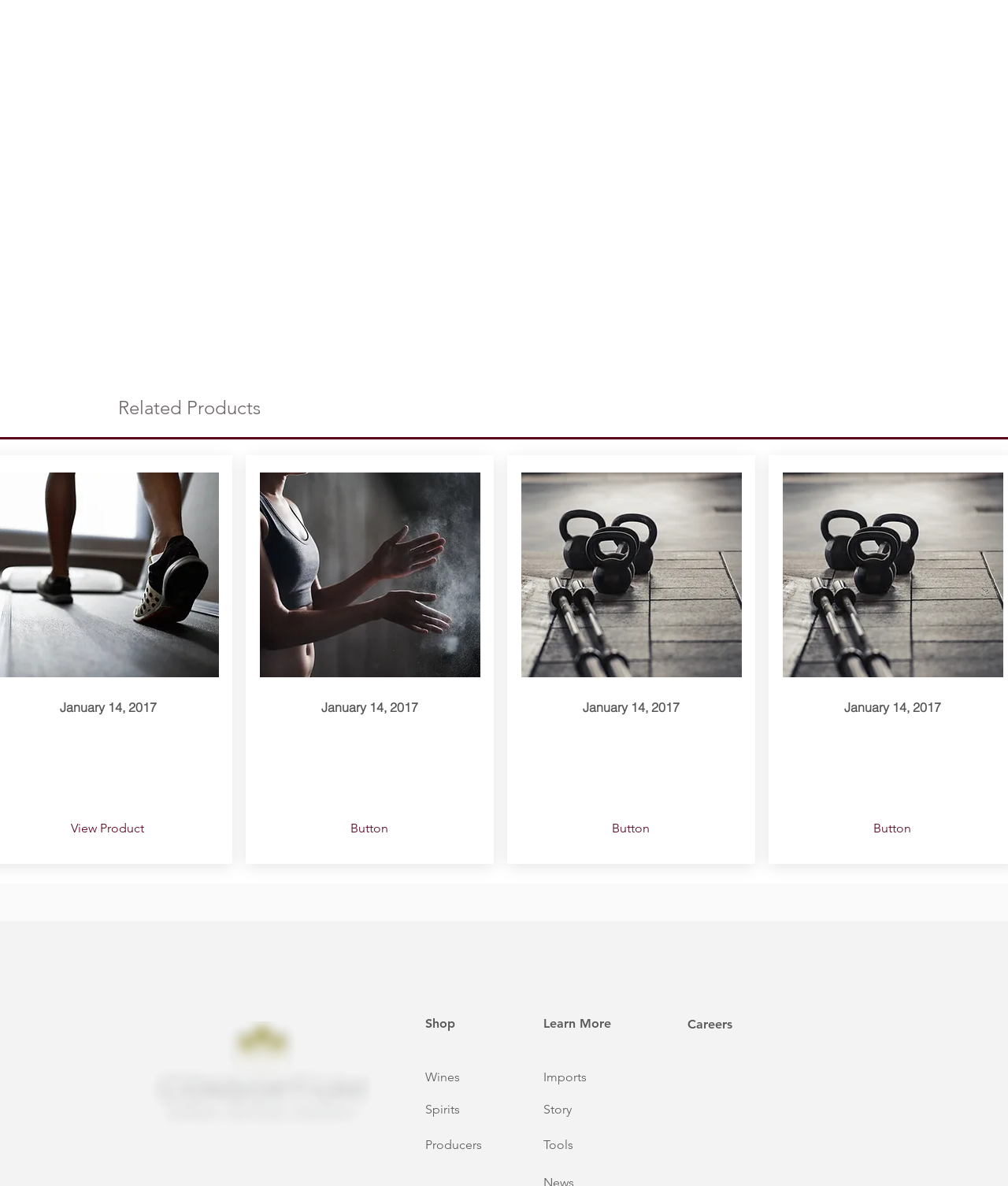Predict the bounding box for the UI component with the following description: "View Product".

[0.051, 0.685, 0.162, 0.712]